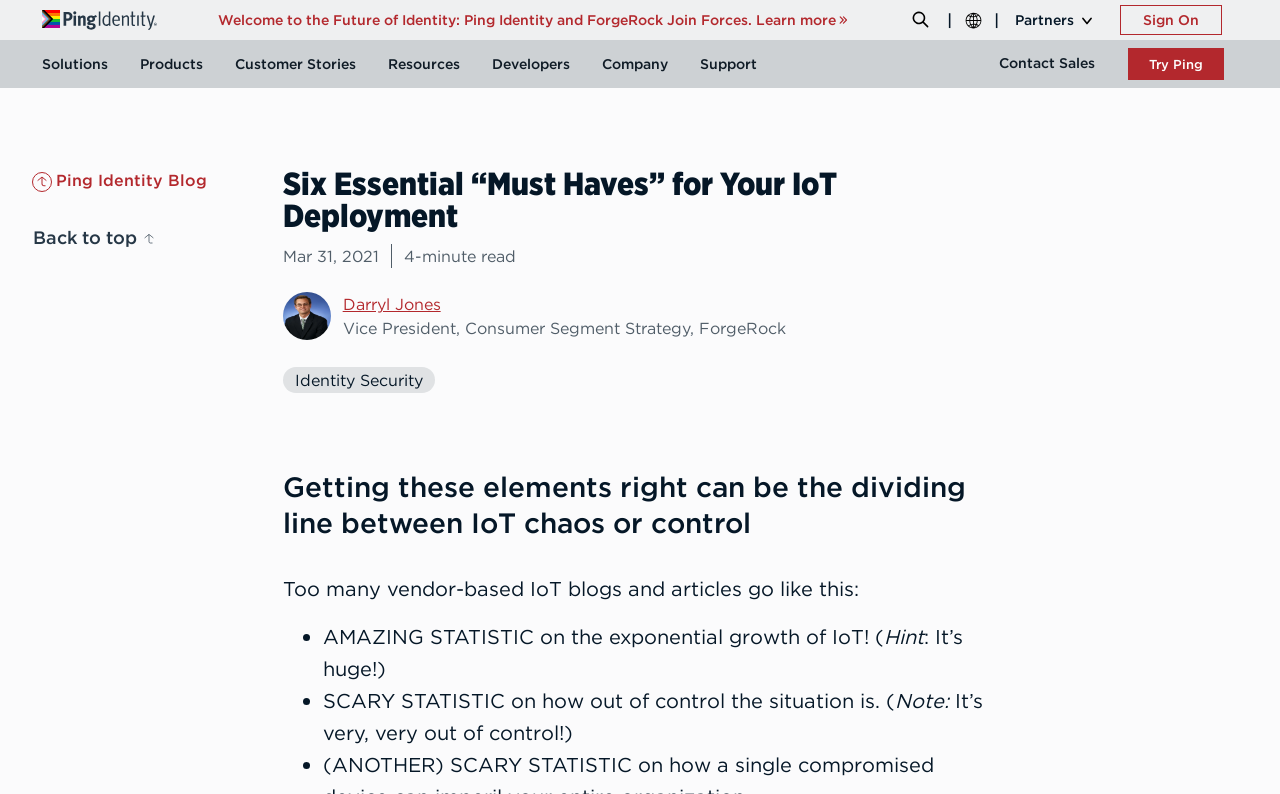What is the main title displayed on this webpage?

Six Essential “Must Haves” for Your IoT Deployment